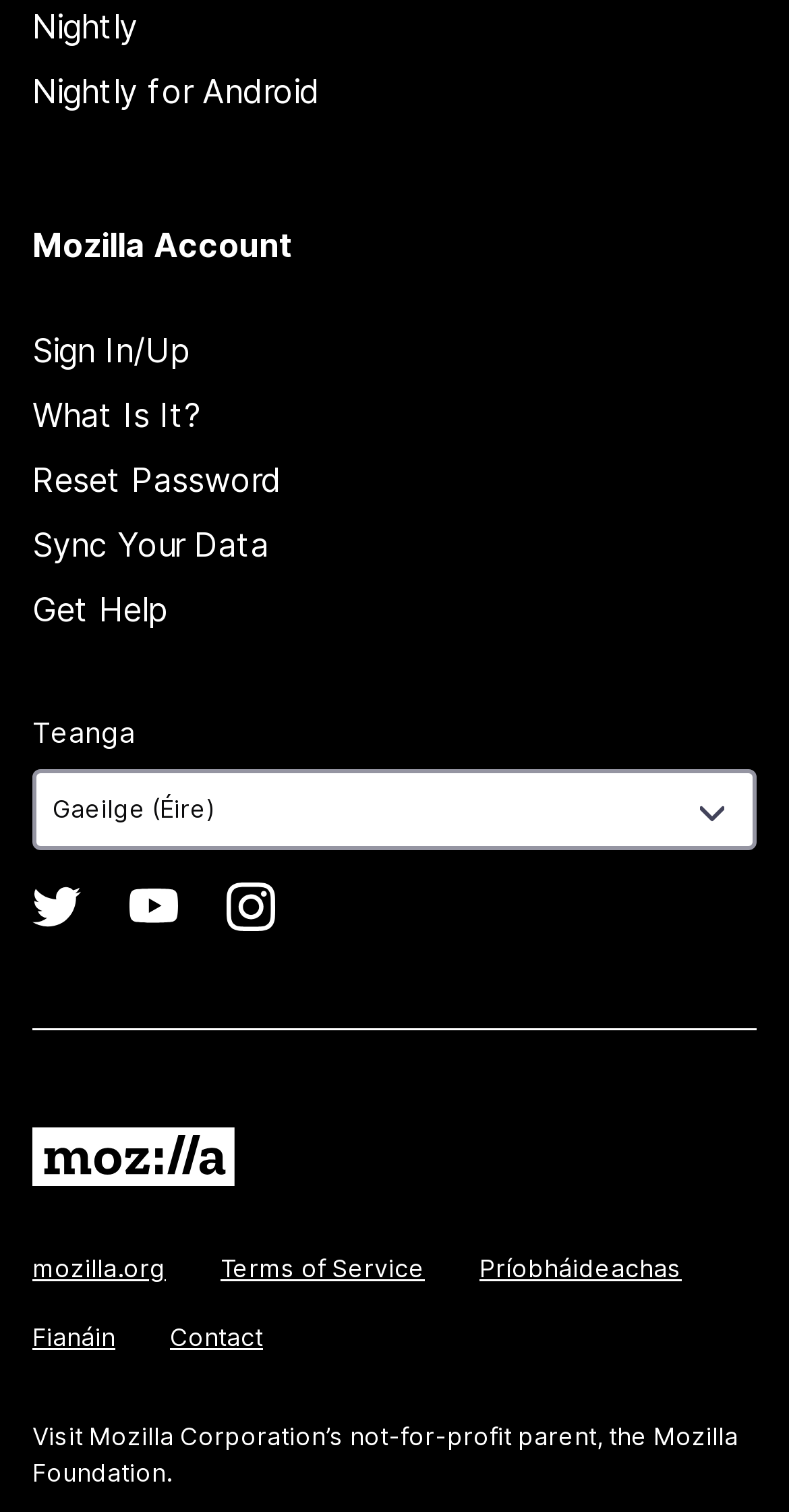What is the name of the account?
Please respond to the question with a detailed and informative answer.

I found the answer by looking at the heading element with the text 'Mozilla Account' which is located at the top of the webpage, indicating that the webpage is related to a Mozilla account.